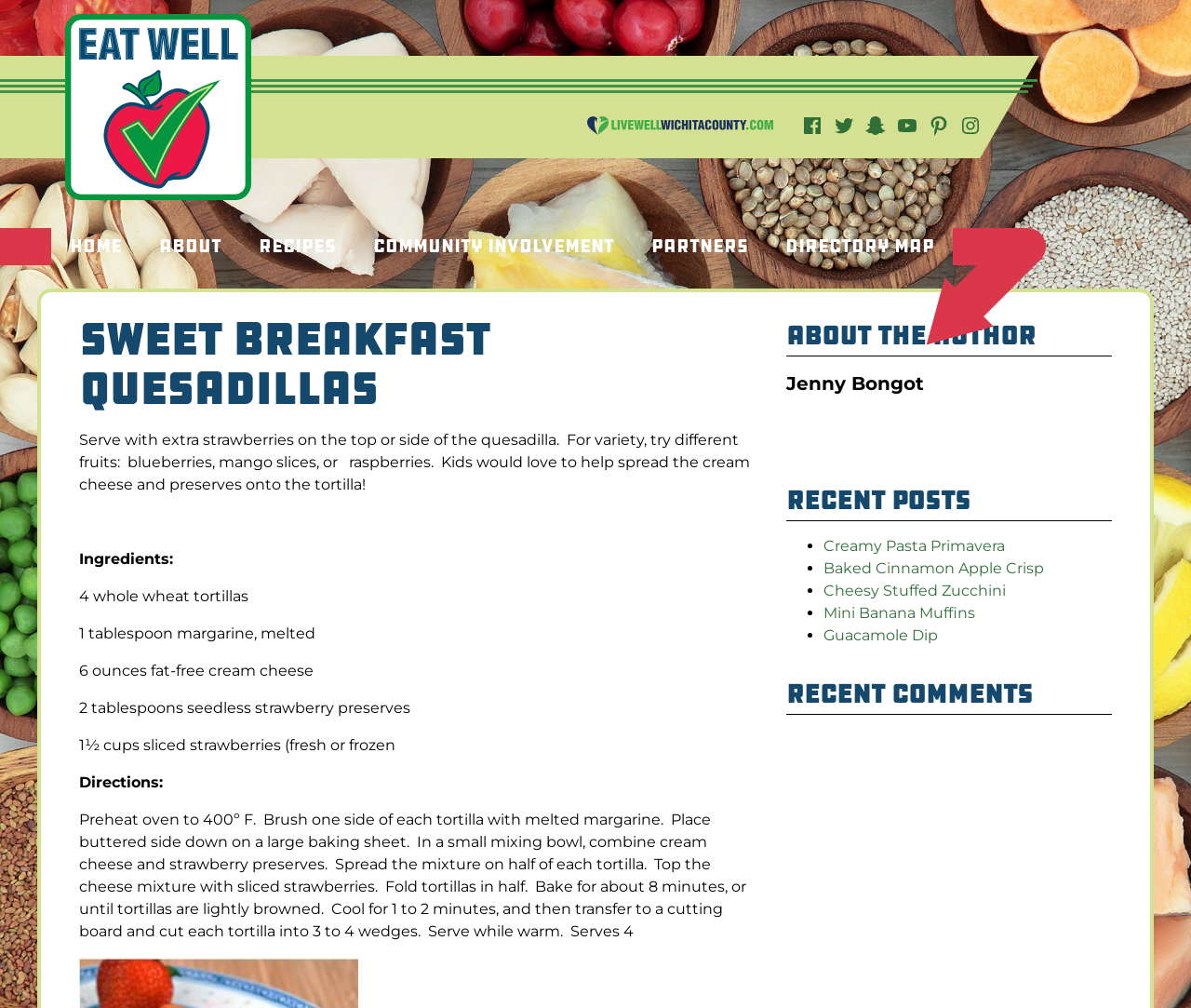Identify the bounding box coordinates of the region that should be clicked to execute the following instruction: "Click the 'Recipes' link".

[0.202, 0.226, 0.298, 0.263]